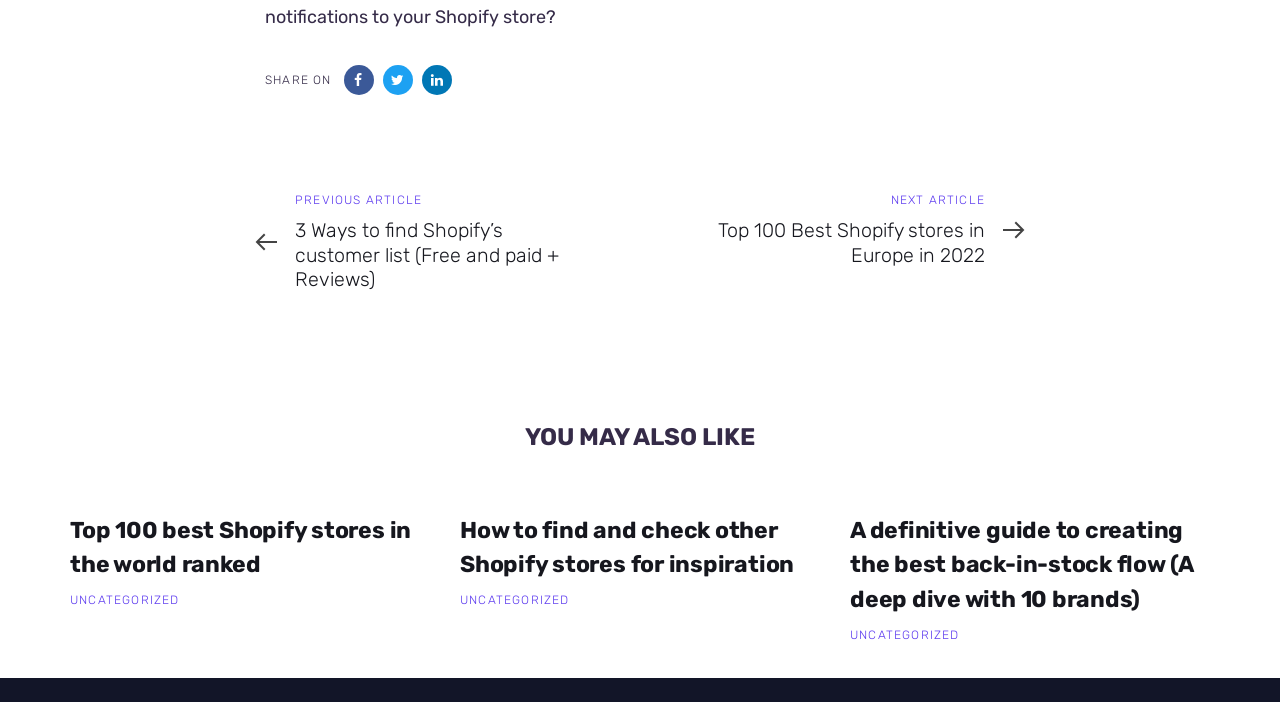What is the title of the previous article?
Examine the image and give a concise answer in one word or a short phrase.

3 Ways to find Shopify’s customer list